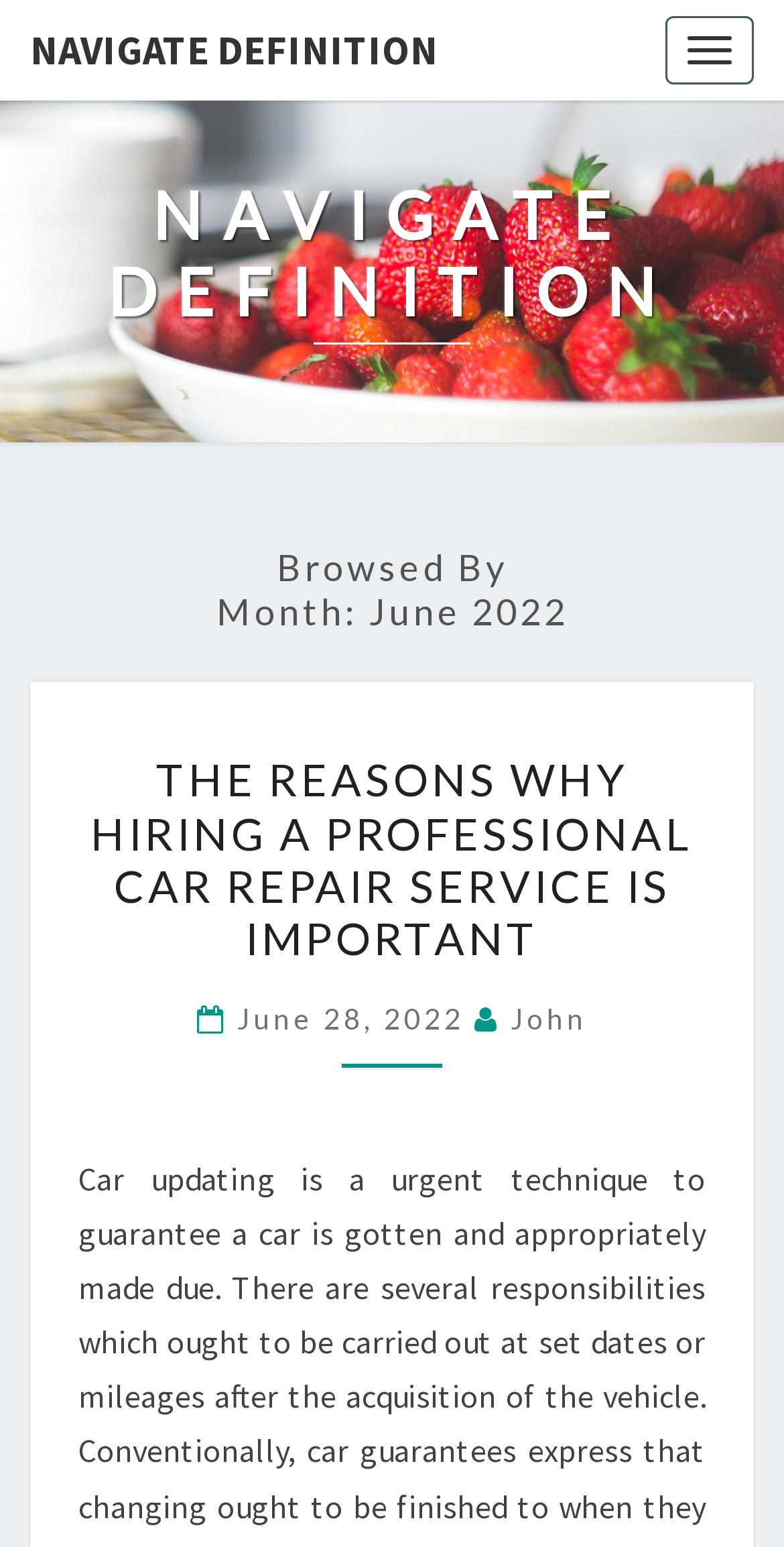Respond to the following question using a concise word or phrase: 
What is the date of the article?

June 28, 2022